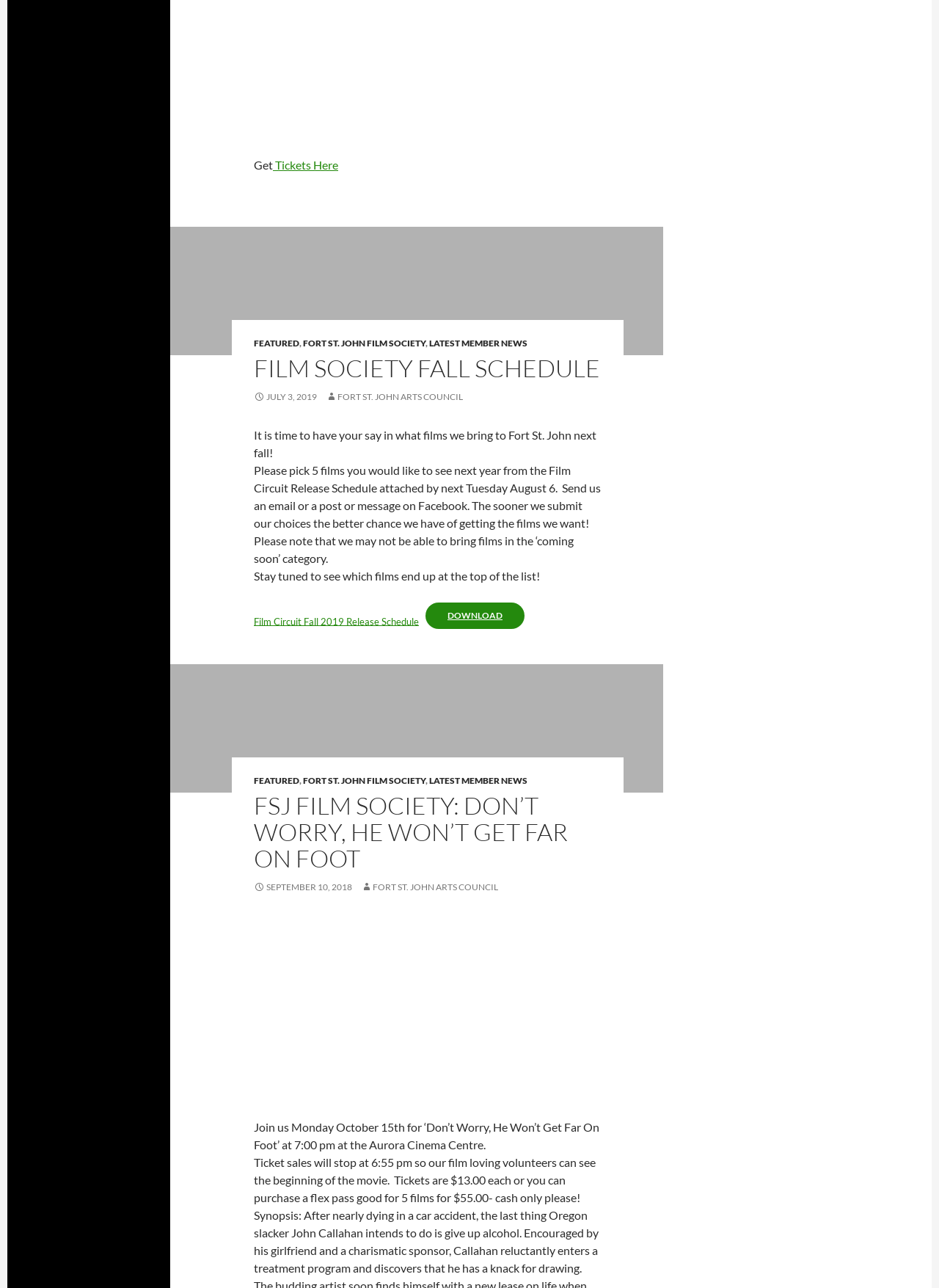Find the bounding box coordinates of the clickable area that will achieve the following instruction: "Click the 'What building is it in and what entrance do we use?' button".

None